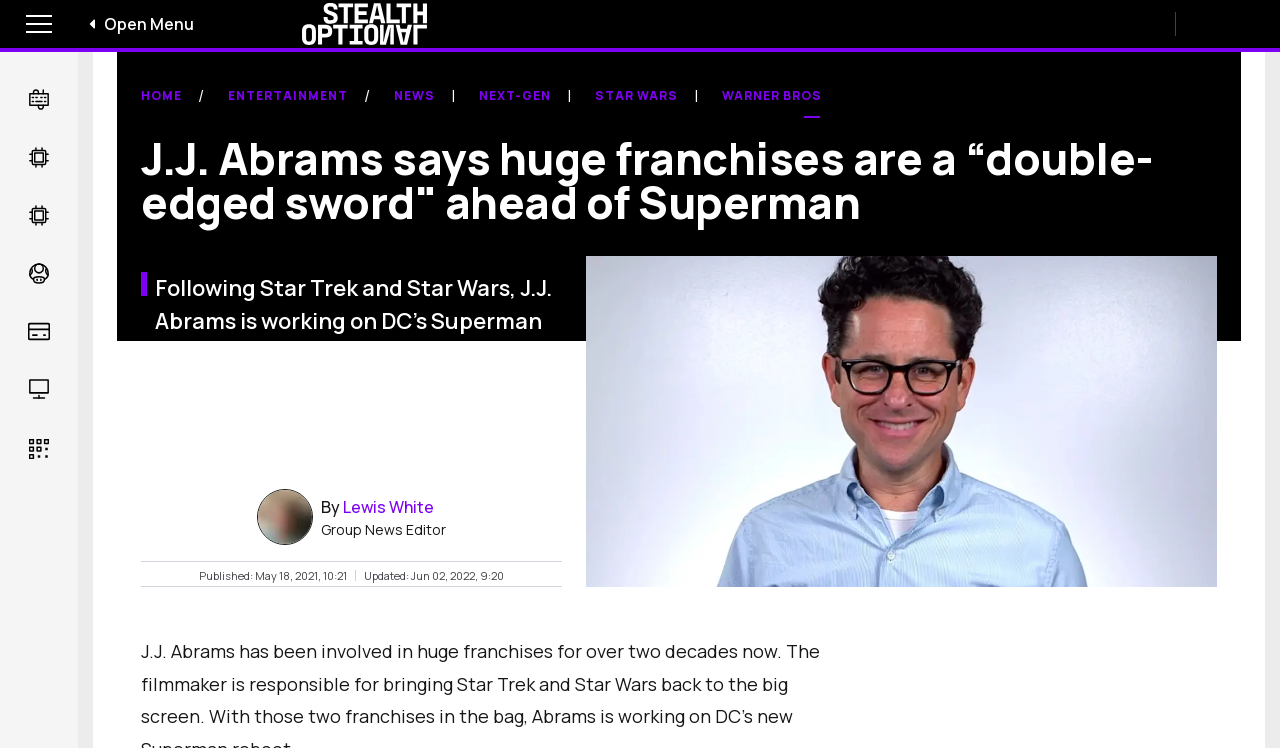When was the article published?
Using the visual information, reply with a single word or short phrase.

May 18, 2021